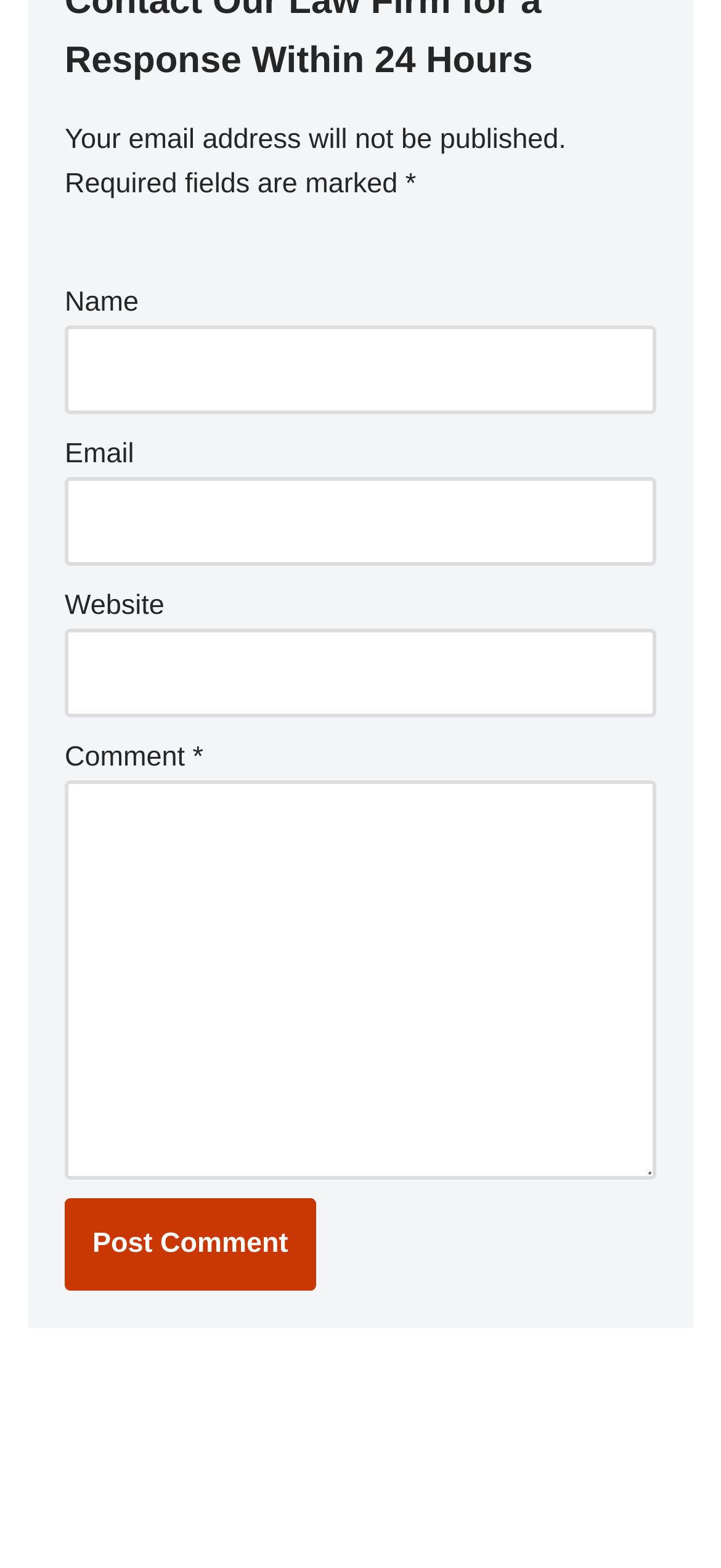Locate the bounding box coordinates of the clickable area to execute the instruction: "Visit the contact us page". Provide the coordinates as four float numbers between 0 and 1, represented as [left, top, right, bottom].

[0.049, 0.856, 0.239, 0.886]